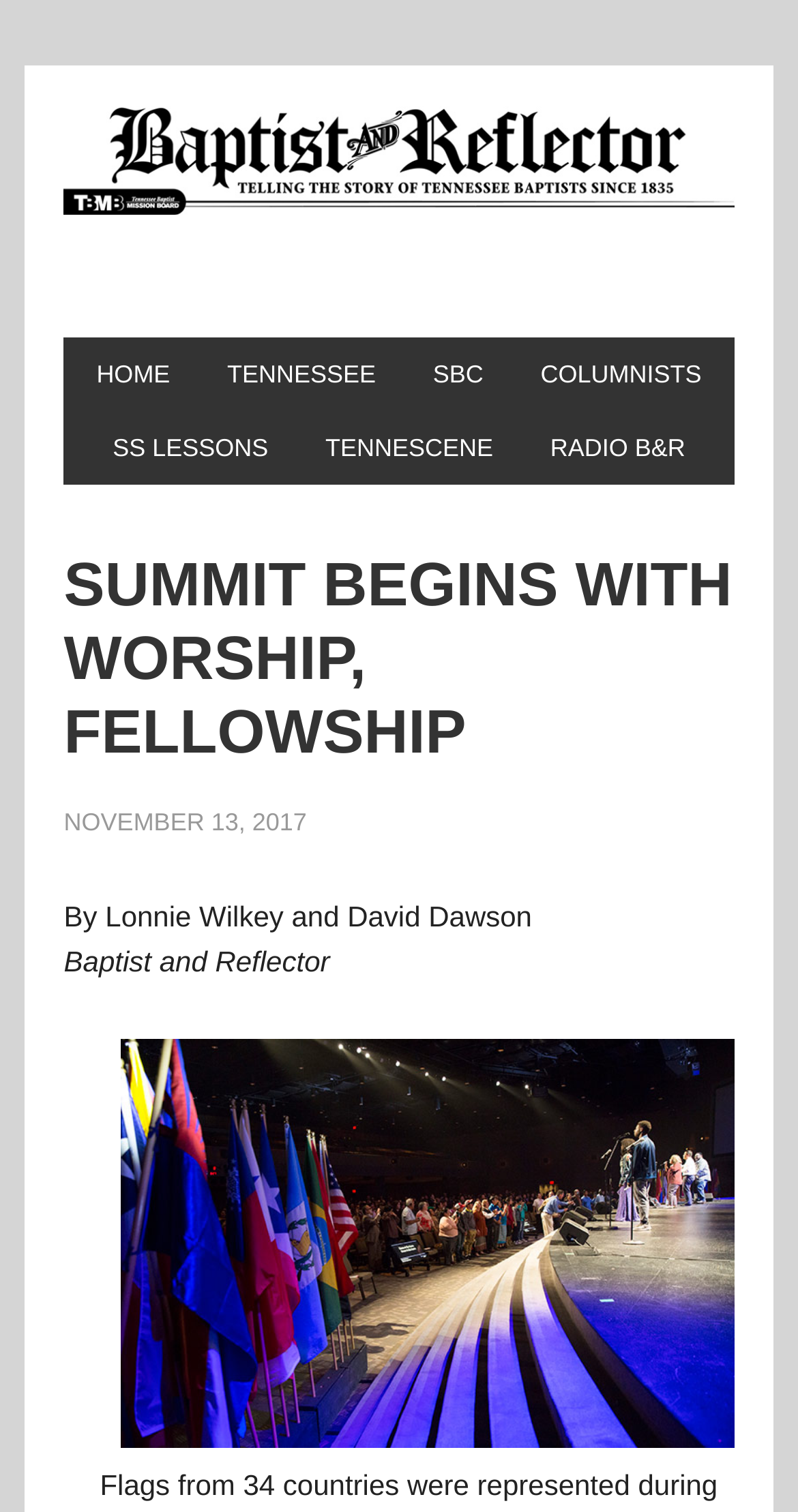Please locate the bounding box coordinates of the element that should be clicked to achieve the given instruction: "Click the LOGIN link".

None